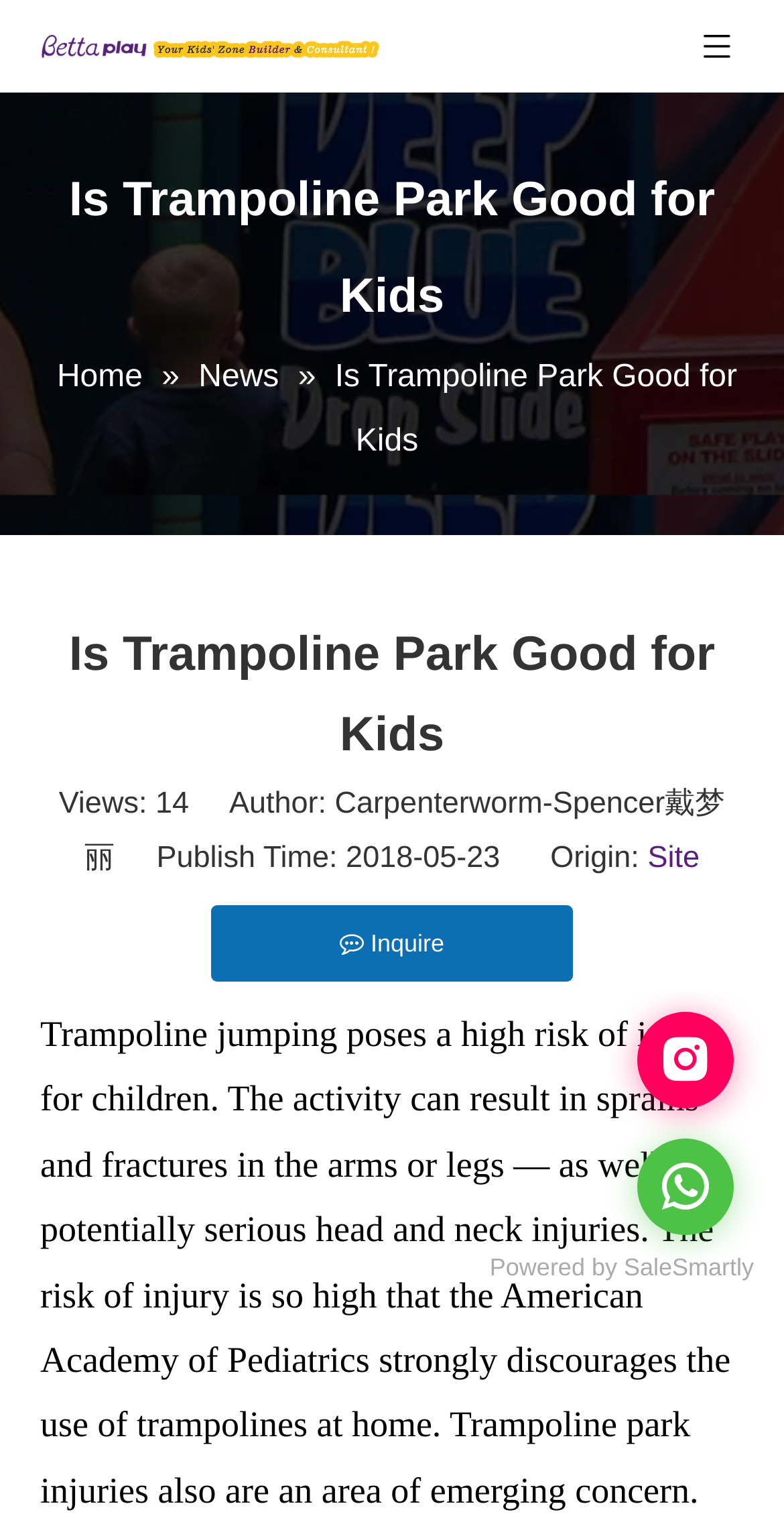Is trampoline park good for kids?
Please answer using one word or phrase, based on the screenshot.

No